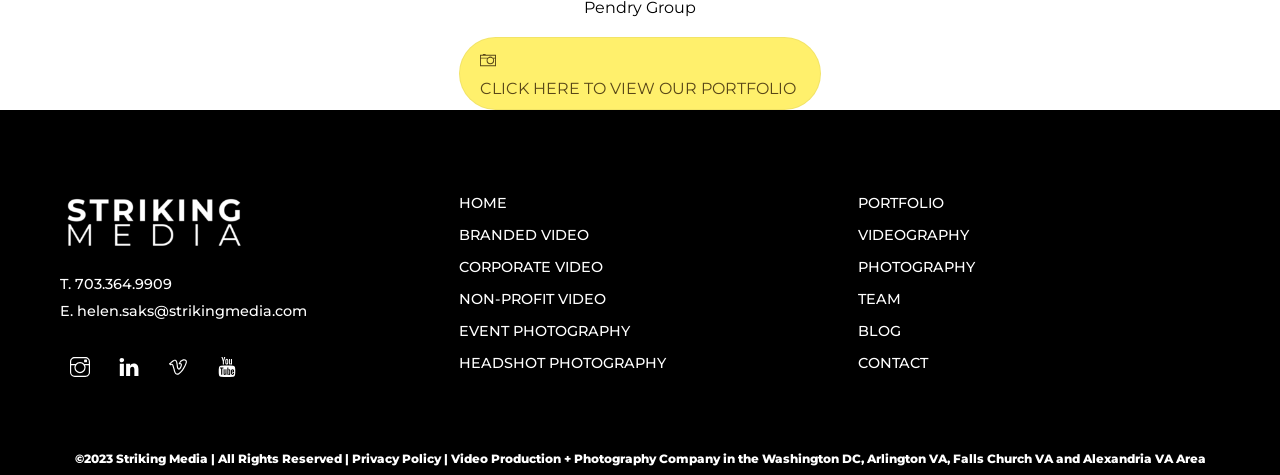Determine the bounding box coordinates for the UI element matching this description: "helen.saks@strikingmedia.com".

[0.06, 0.635, 0.24, 0.673]